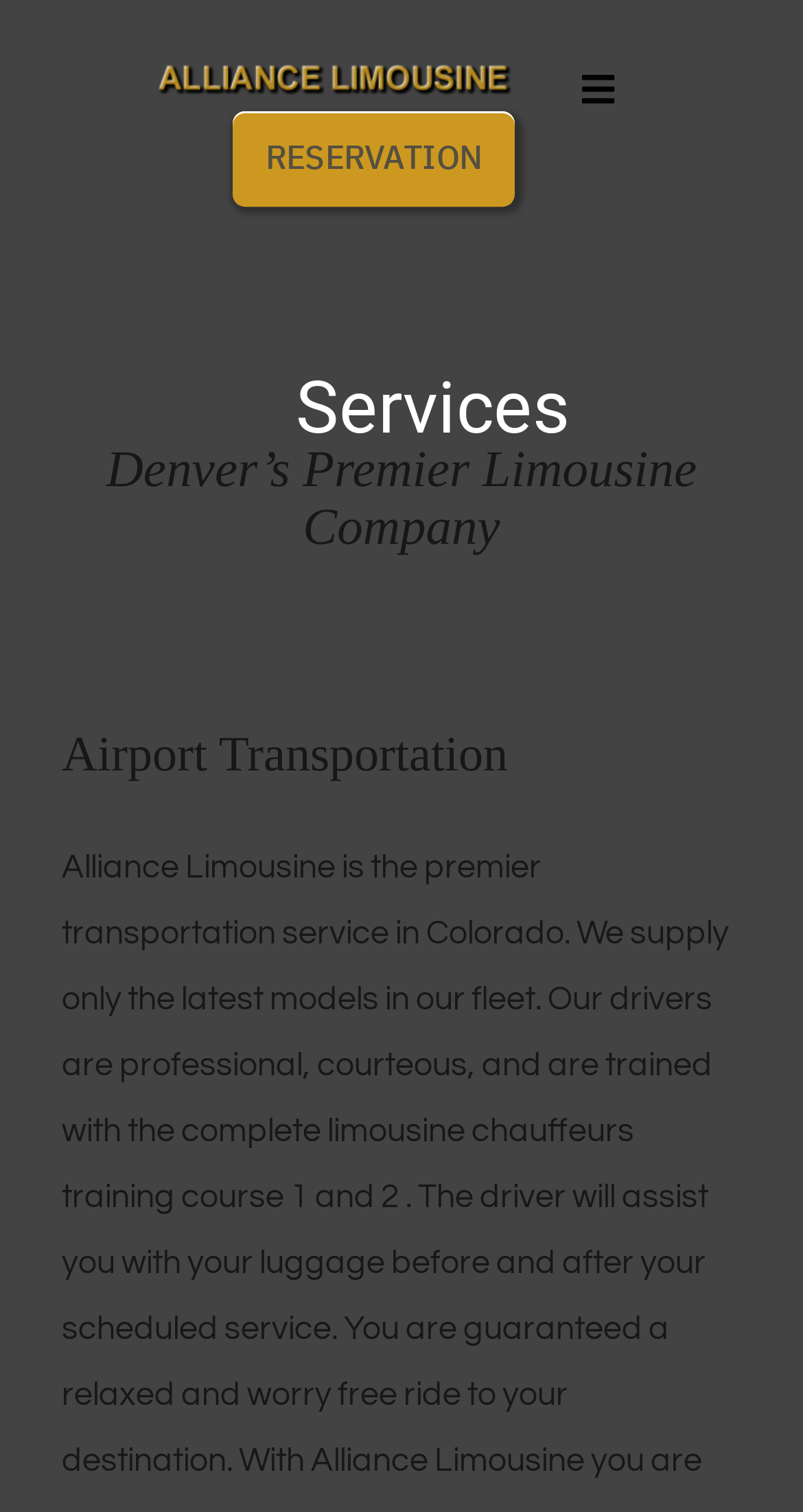Can you show the bounding box coordinates of the region to click on to complete the task described in the instruction: "View the Fleet page"?

[0.0, 0.413, 1.0, 0.511]